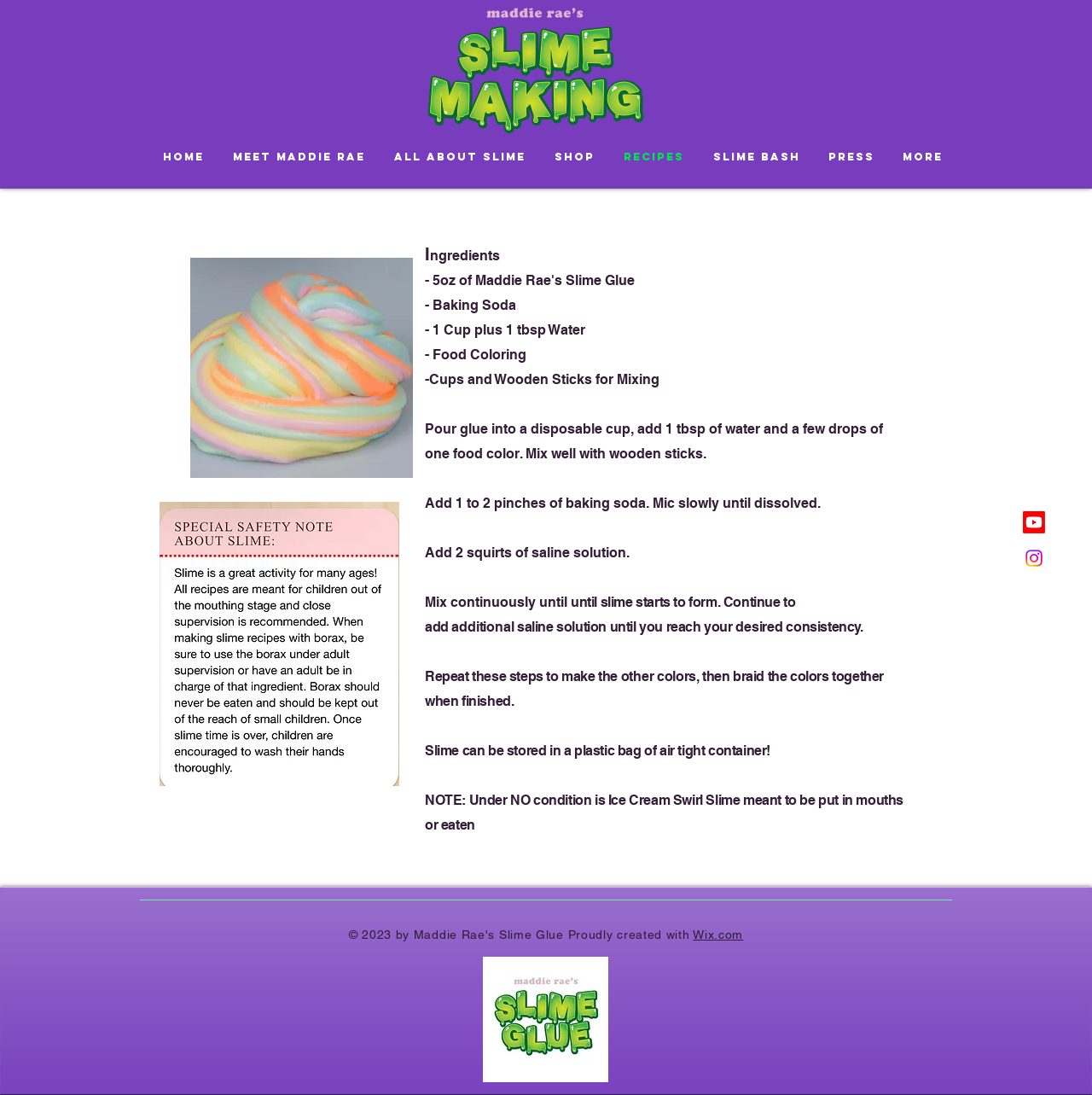Provide a short, one-word or phrase answer to the question below:
How many images are there on the page?

5